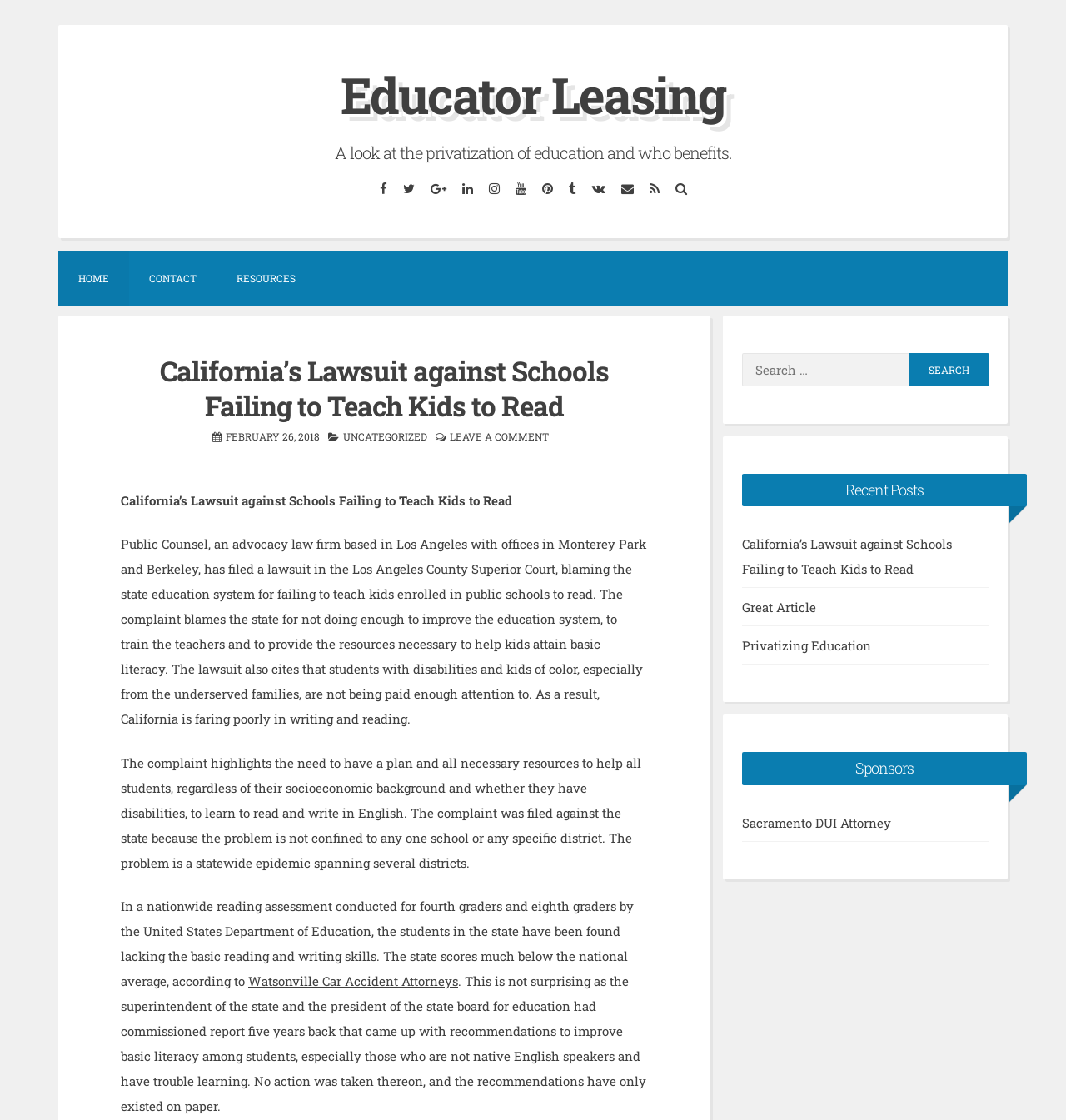Determine the bounding box coordinates for the area that needs to be clicked to fulfill this task: "Go to Facebook". The coordinates must be given as four float numbers between 0 and 1, i.e., [left, top, right, bottom].

[0.35, 0.155, 0.369, 0.181]